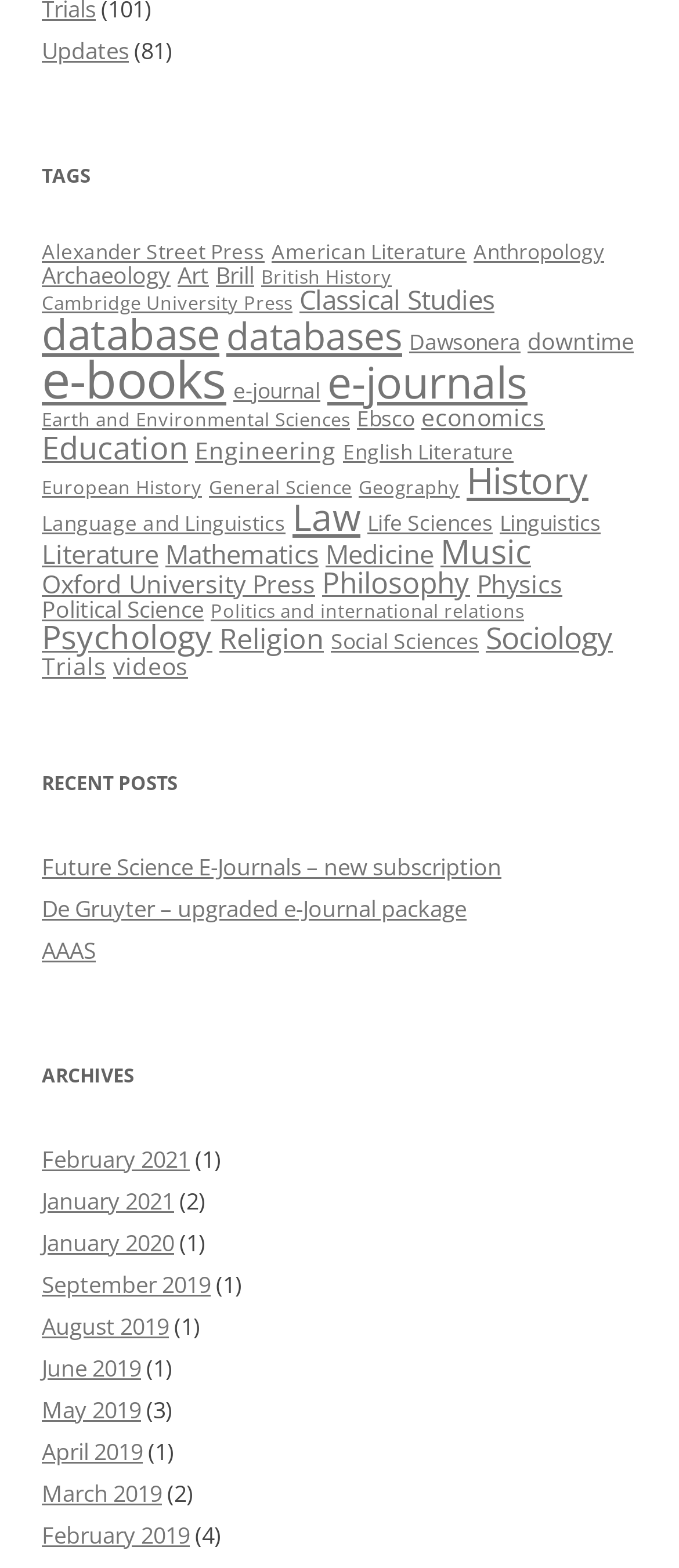What is the title of the second recent post?
Please respond to the question thoroughly and include all relevant details.

Under the 'RECENT POSTS' heading, I found the second recent post titled 'De Gruyter – upgraded e-Journal package'.